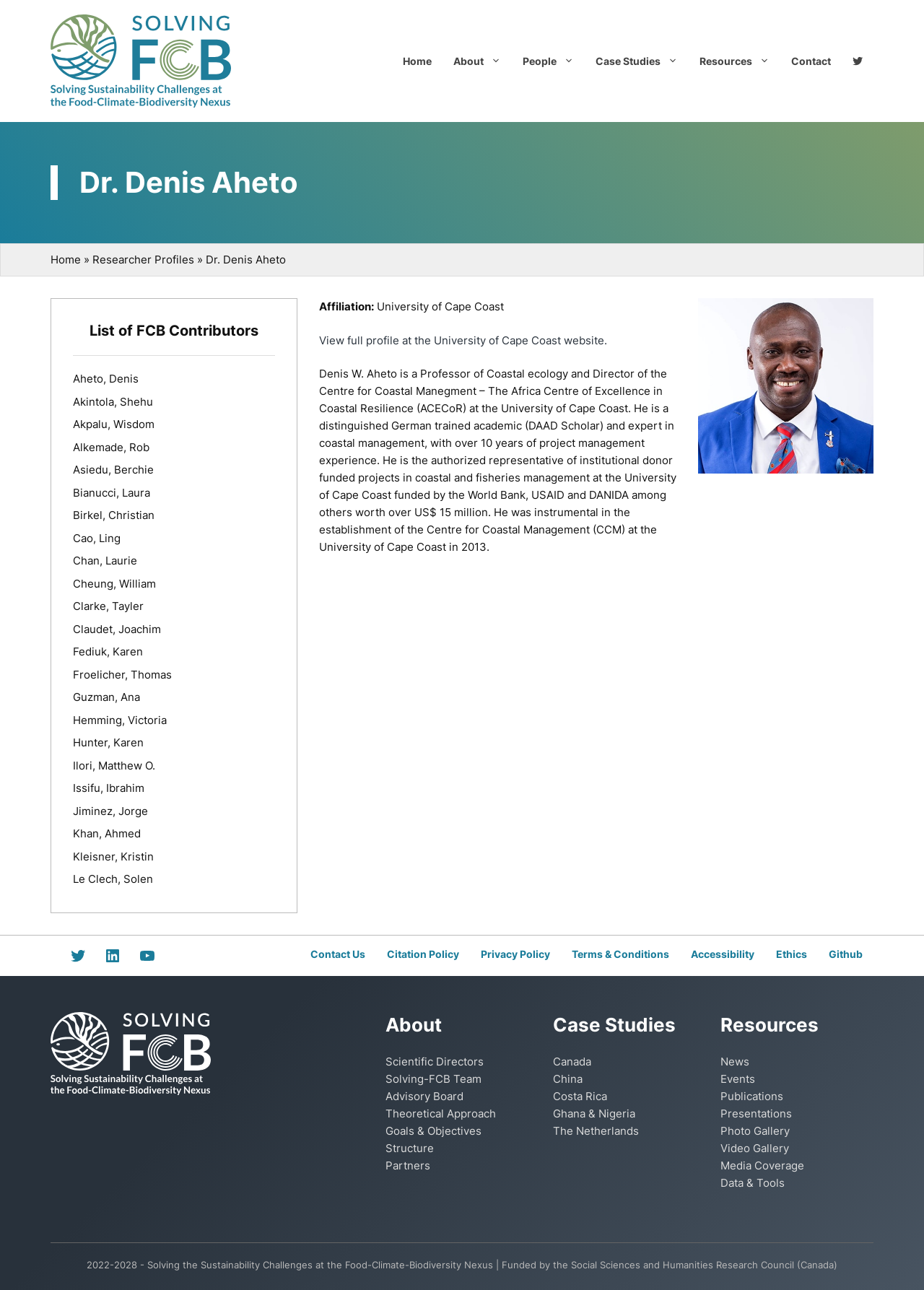Give a detailed account of the webpage, highlighting key information.

The webpage is about Dr. Denis Aheto, a Professor of Coastal ecology and Director of the Centre for Coastal Management at the University of Cape Coast. At the top of the page, there is a banner with a link to "Solving FCB" and an image with the same name. Below the banner, there is a navigation menu with links to "Home", "About", "People", "Case Studies", "Resources", "Contact", and an empty link.

The main content of the page is divided into two sections. On the left side, there is a section with a heading "Dr. Denis Aheto" and a link to "Researcher Profiles". Below this, there is a paragraph of text describing Dr. Aheto's affiliation, position, and expertise. There is also a link to view his full profile at the University of Cape Coast website.

On the right side, there is a section with a list of links to FCB contributors, including Aheto, Denis, Akintola, Shehu, and many others. Below this list, there are links to social media platforms, including Twitter, LinkedIn, and YouTube.

At the bottom of the page, there are links to "Contact Us", "Citation Policy", "Privacy Policy", "Terms & Conditions", "Accessibility", and "Ethics". There is also a figure and a heading "About" with links to "Scientific Directors" and "Solving-FCB Team".